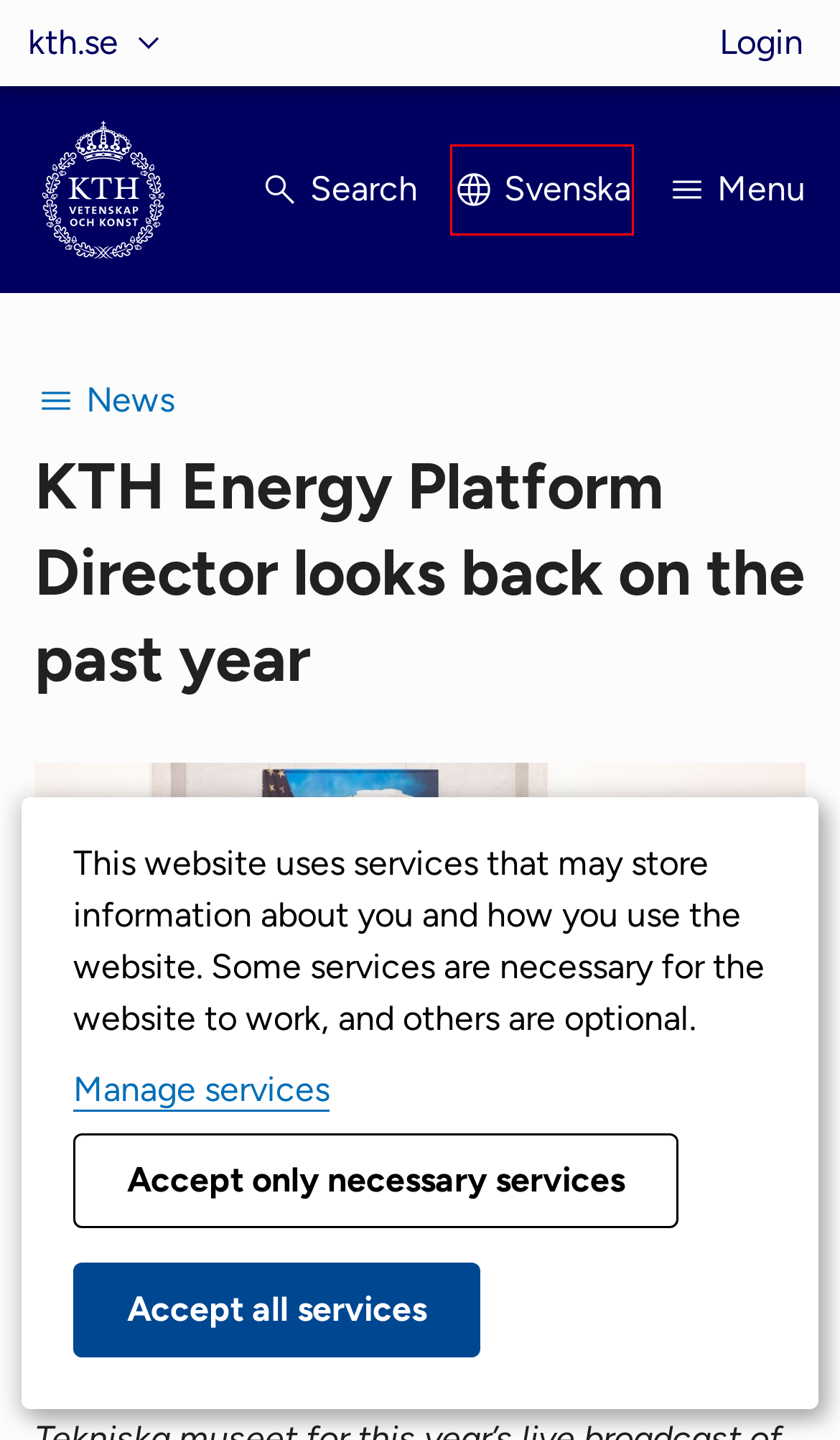Analyze the screenshot of a webpage with a red bounding box and select the webpage description that most accurately describes the new page resulting from clicking the element inside the red box. Here are the candidates:
A. KTH Royal Institute of Technology Web Login Service - Loading Session Information
B. Energiplattformens föreståndare ser tillbaka på det gångna året |  KTH
C. Search schedules |  Student
D. Student web |  Student
E. KTH's University Administration |  KTH
F. KTH's President and Management |  KTH
G. KTH Intranet |  KTH Intranet
H. Social - Översikt | KTH

B